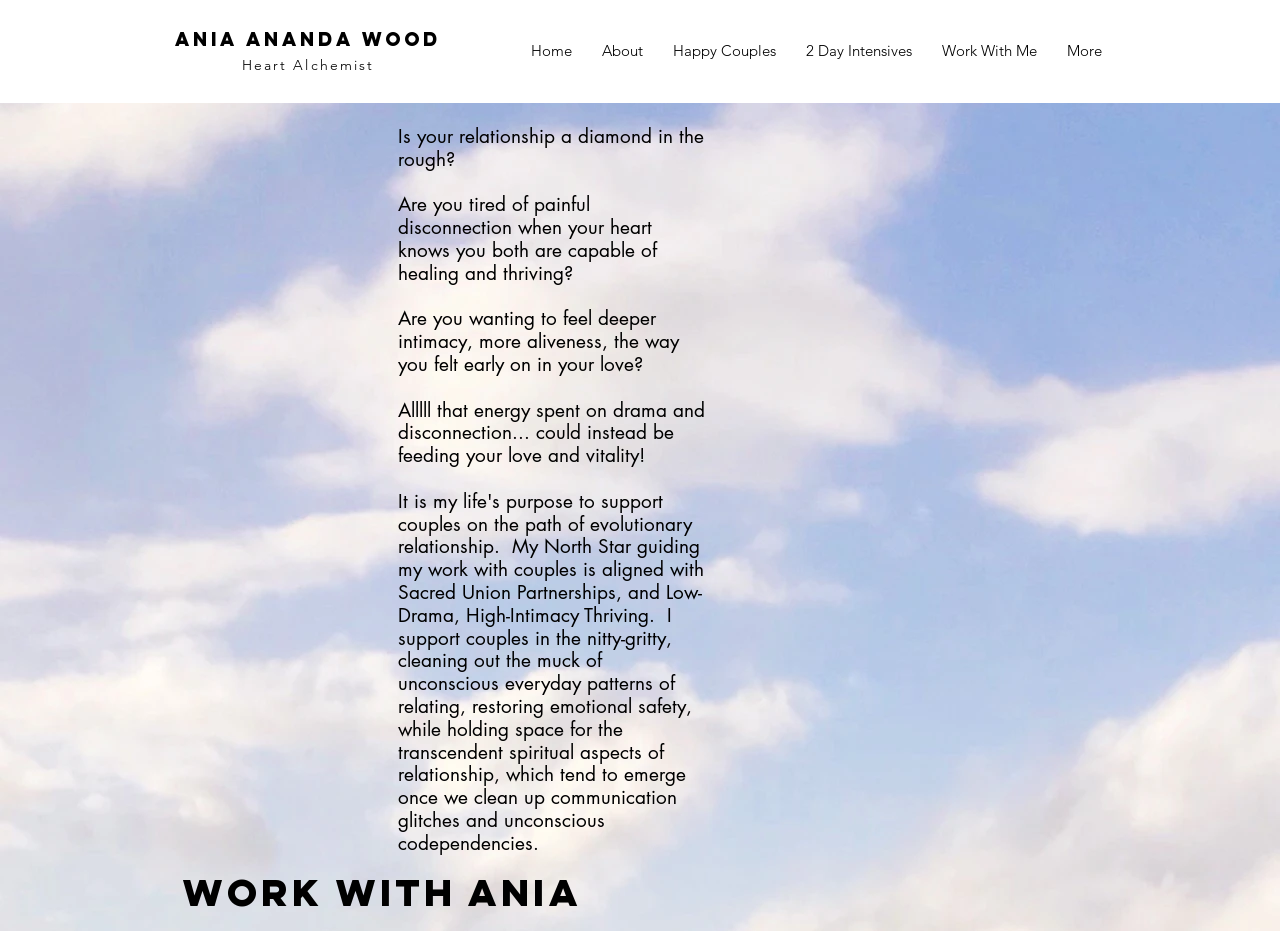Identify the bounding box coordinates of the region that needs to be clicked to carry out this instruction: "click on 'About' link". Provide these coordinates as four float numbers ranging from 0 to 1, i.e., [left, top, right, bottom].

[0.459, 0.028, 0.514, 0.082]